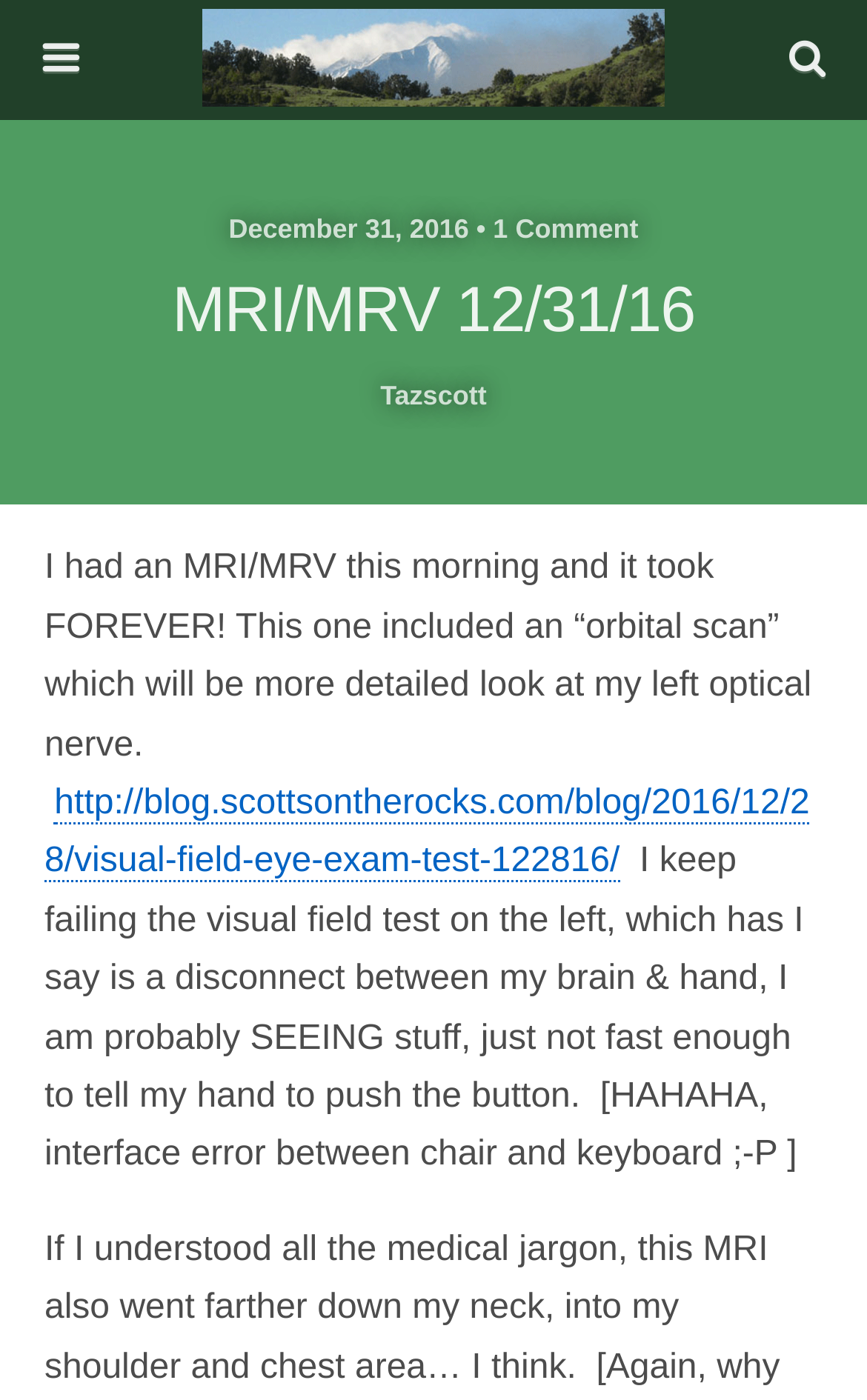What is the purpose of the 'orbital scan'?
Carefully examine the image and provide a detailed answer to the question.

I found the purpose of the 'orbital scan' by reading the static text element that says 'This one included an “orbital scan” which will be more detailed look at my left optical nerve'.